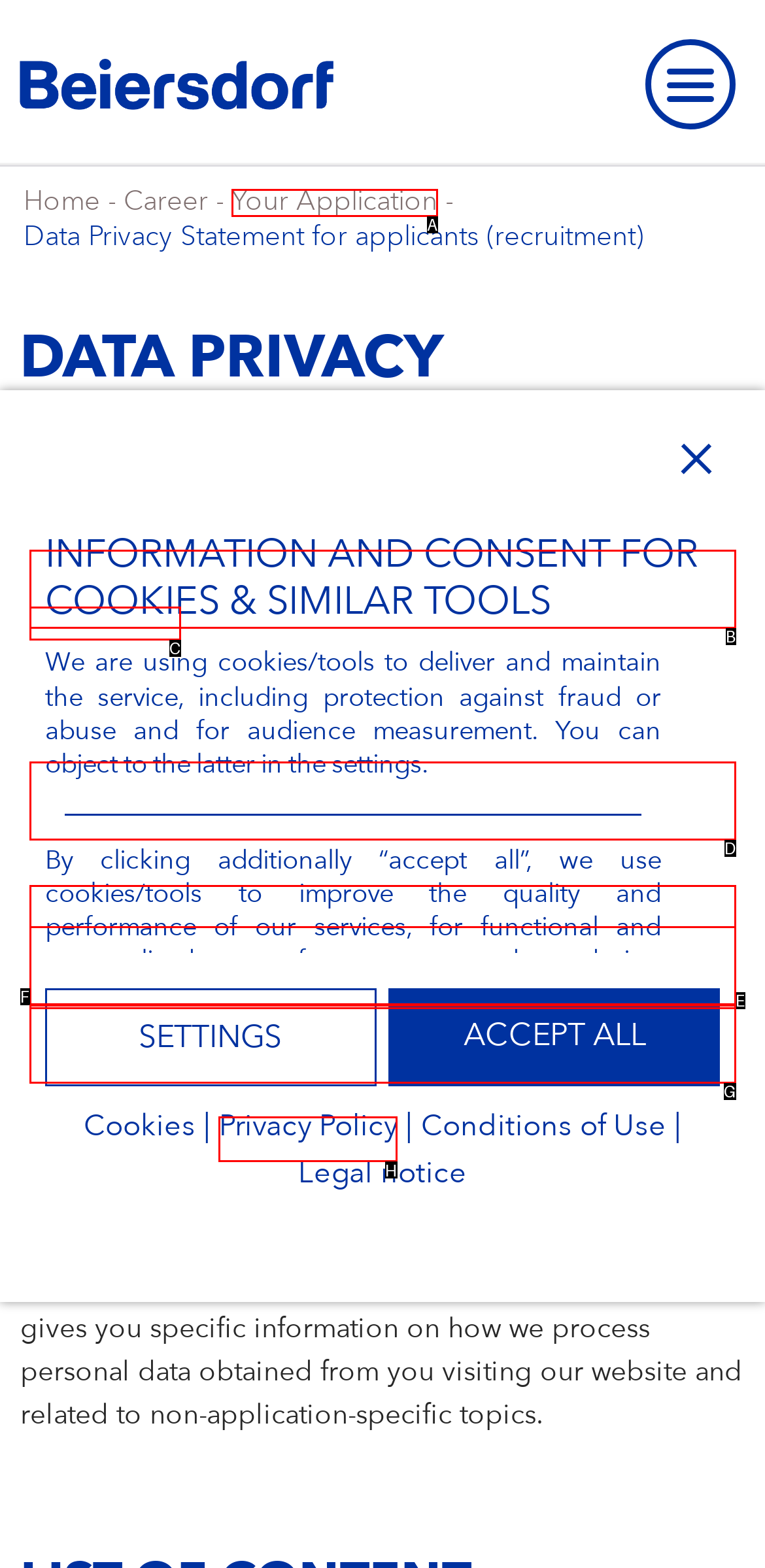Select the option I need to click to accomplish this task: Click the 'Privacy Policy' link
Provide the letter of the selected choice from the given options.

H